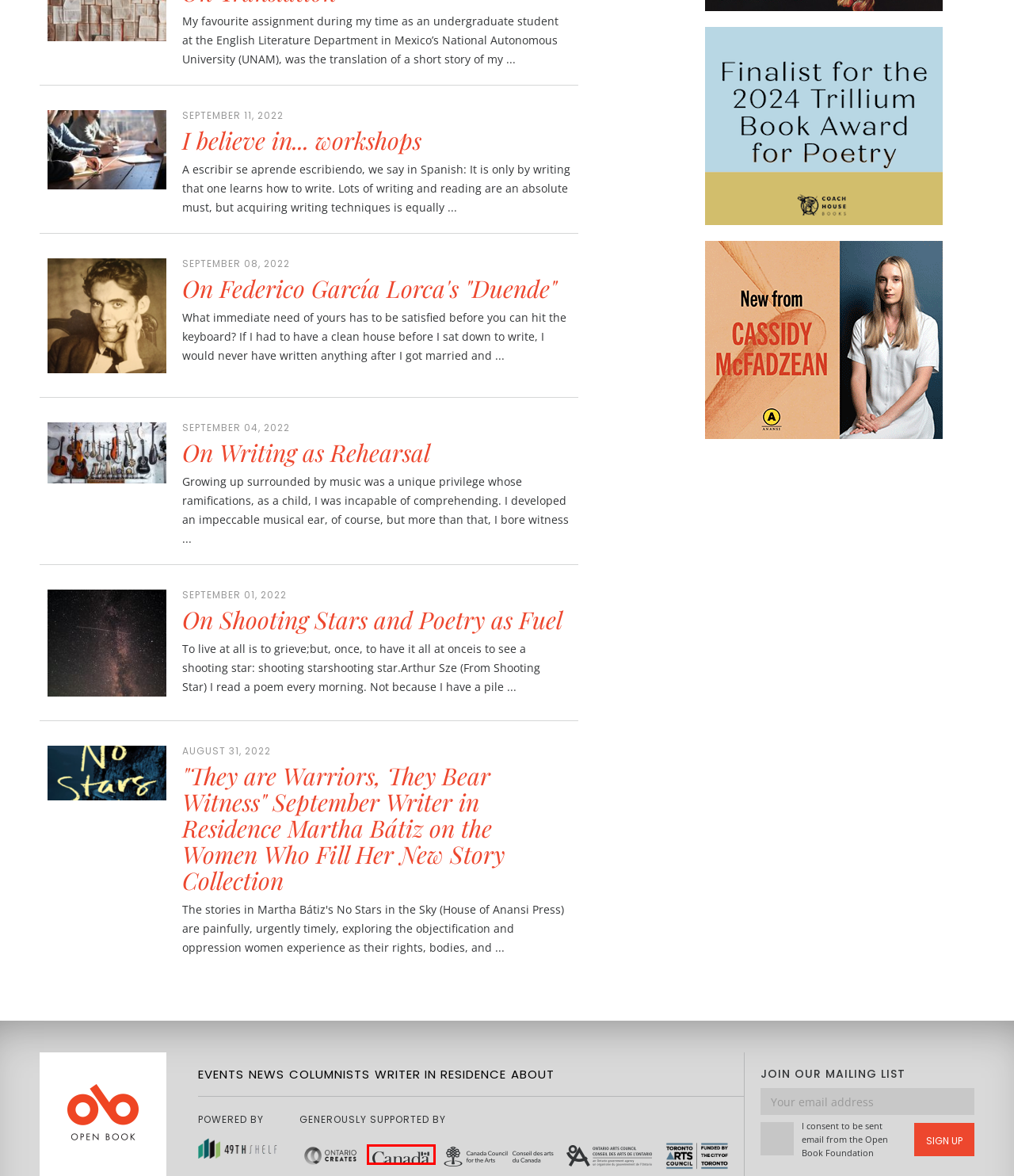Look at the screenshot of a webpage, where a red bounding box highlights an element. Select the best description that matches the new webpage after clicking the highlighted element. Here are the candidates:
A. Ontario Arts Council - Conseil des arts de l’Ontario - Welcome | Bienvenue
B. 49thShelf.com: Discover Canadian Books, Book Reviews, Book Lists & more
C. Continuity Errors | Coach House Books
D. Home - Toronto Arts Council
E. Canada Council for the Arts | Bringing the arts to life
F. Homepage
G. Canada.ca
H. Crying Dress – House of Anansi Press

G